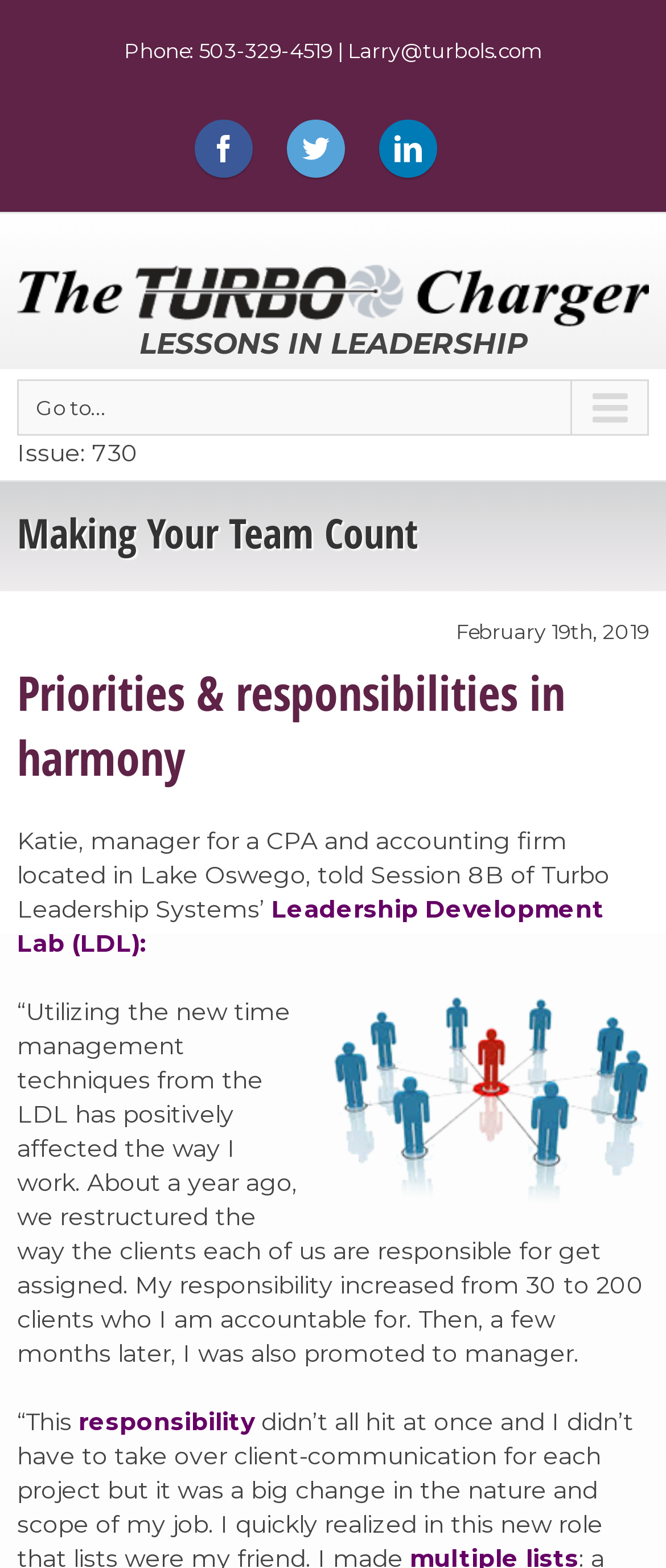Can you identify and provide the main heading of the webpage?

Making Your Team Count